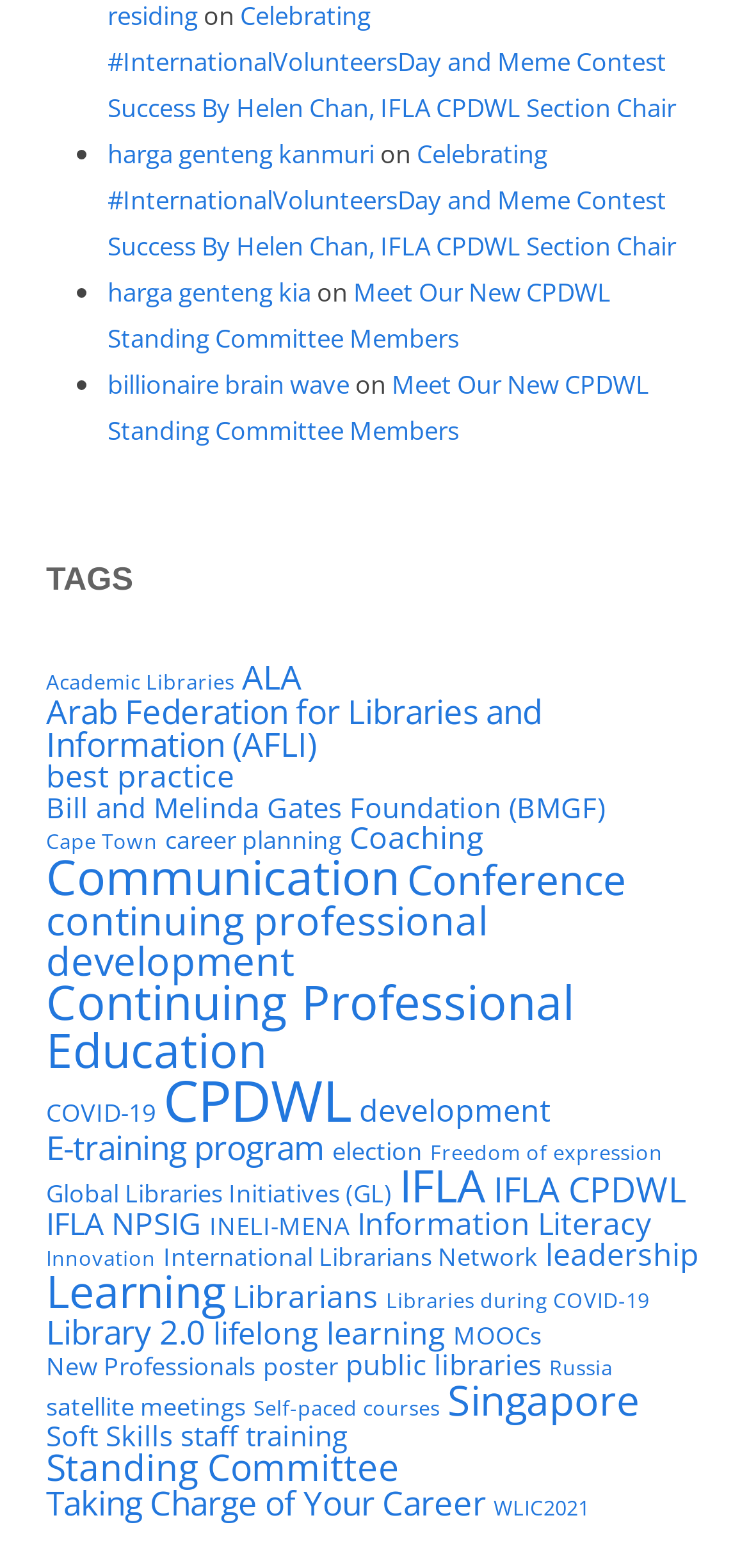Locate the bounding box of the UI element described in the following text: "Continuing Professional Education".

[0.062, 0.619, 0.767, 0.689]